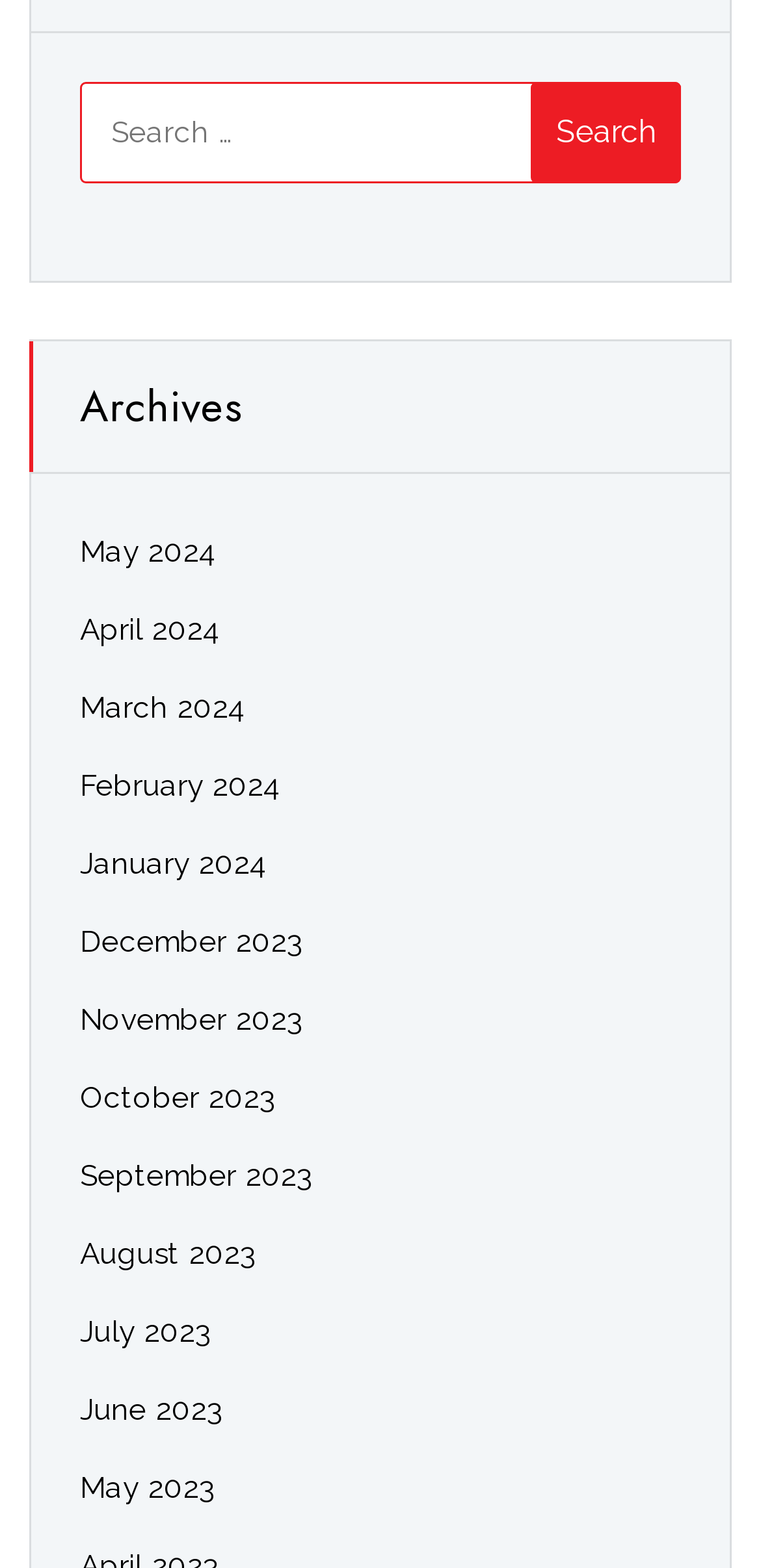What is the purpose of the search box?
Provide an in-depth and detailed answer to the question.

The search box is located at the top of the webpage with a label 'Search for:' and a button 'Search'. This suggests that the search box is intended to search through the archives listed on the webpage.